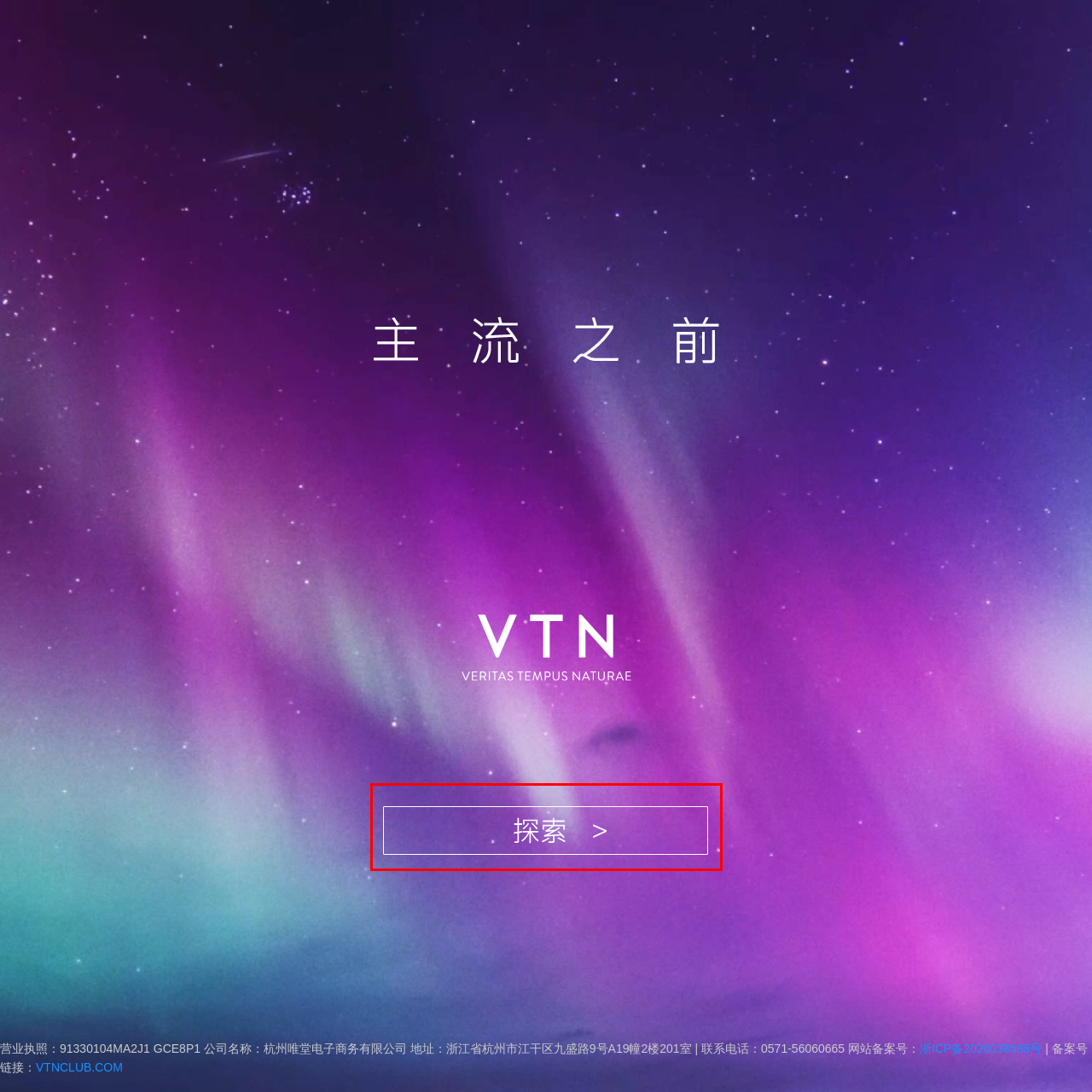What is the purpose of the button?
Examine the image within the red bounding box and provide a comprehensive answer to the question.

The button is prominently outlined and placed in a way that suggests it may serve as a navigation link, encouraging visitors to delve deeper into the content or offerings of the VTN Membership Club website.